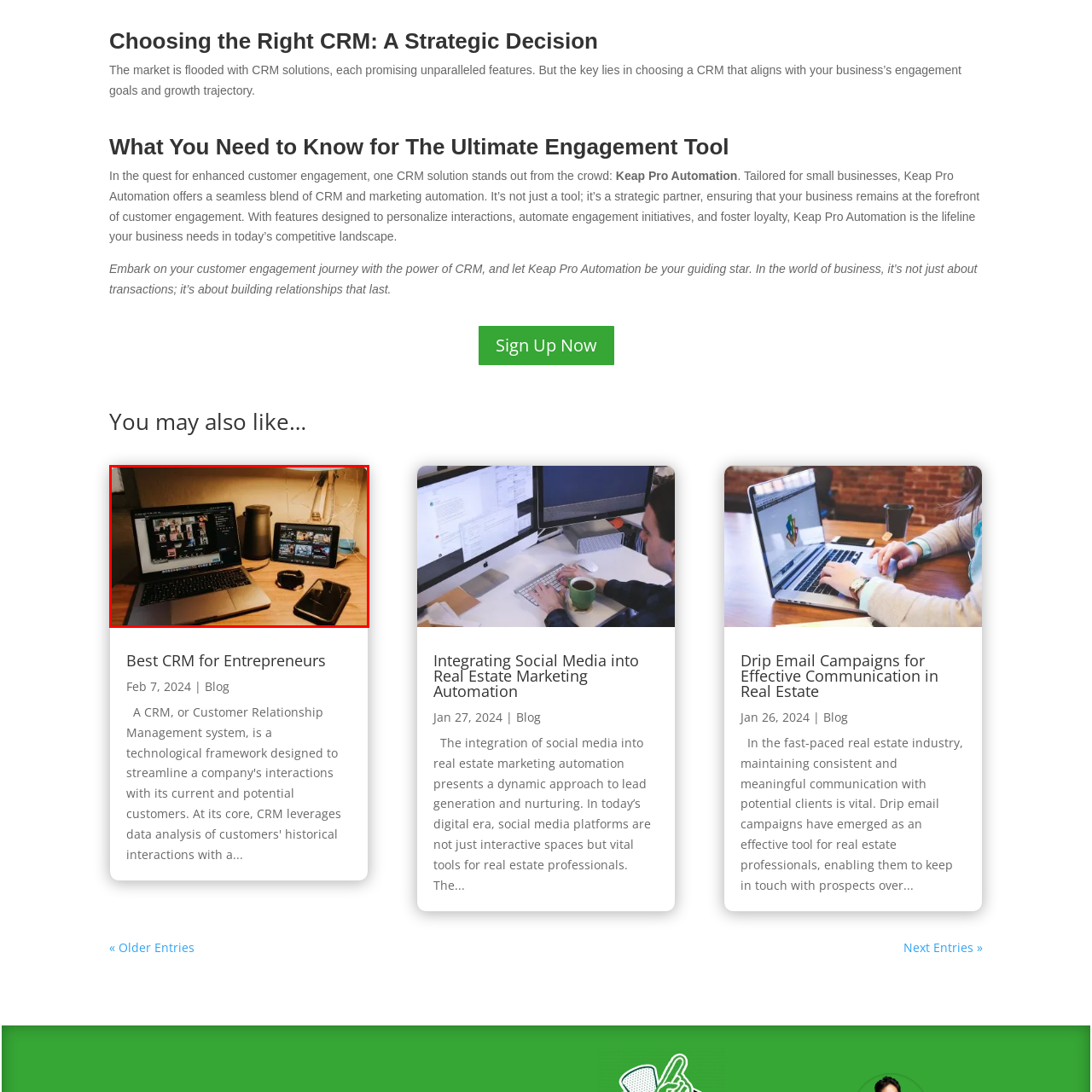How many devices are on the desk?
Observe the image inside the red bounding box and give a concise answer using a single word or phrase.

Four